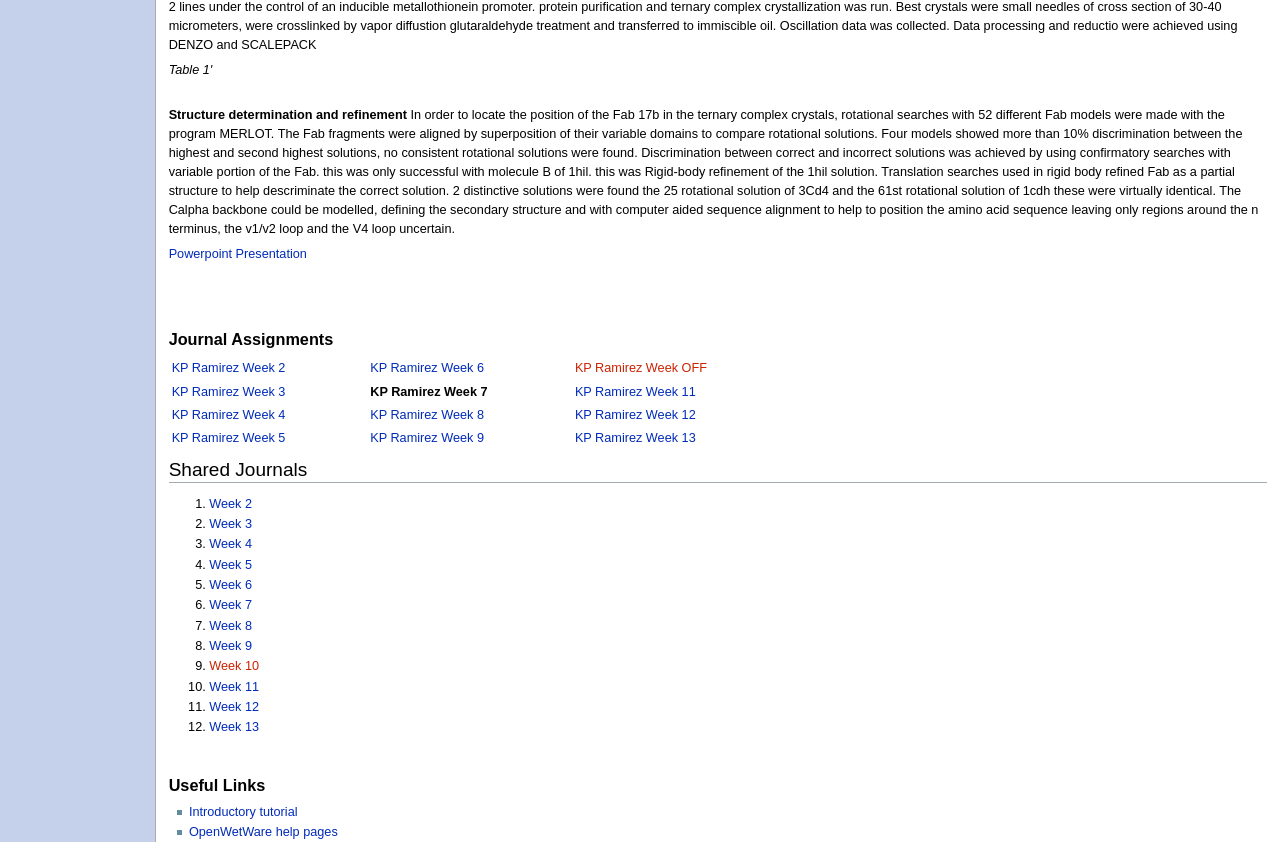How many links are listed under 'Shared Journals'?
Look at the image and respond with a one-word or short phrase answer.

13